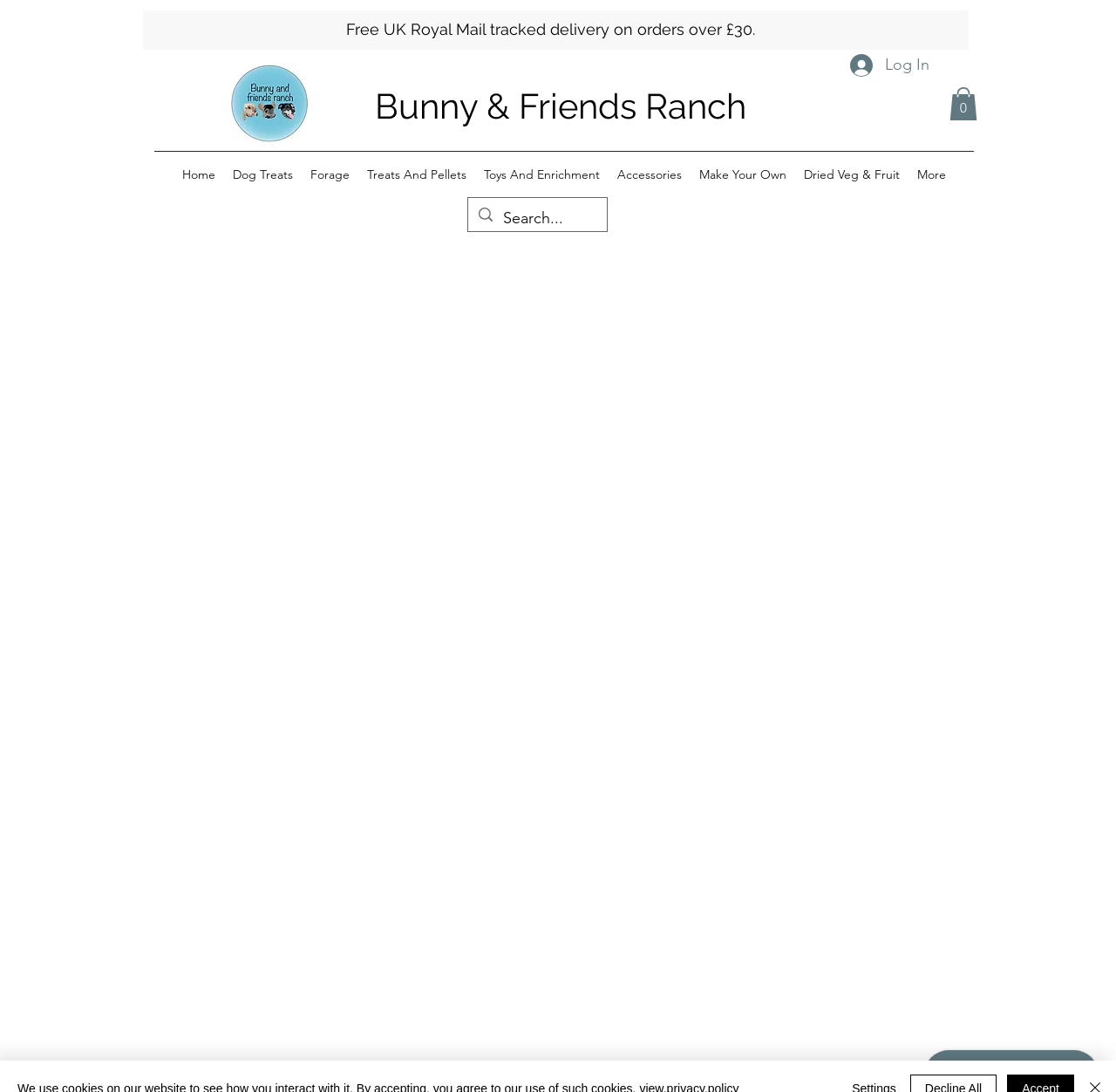Find the bounding box coordinates of the element's region that should be clicked in order to follow the given instruction: "Log in to account". The coordinates should consist of four float numbers between 0 and 1, i.e., [left, top, right, bottom].

[0.751, 0.042, 0.844, 0.077]